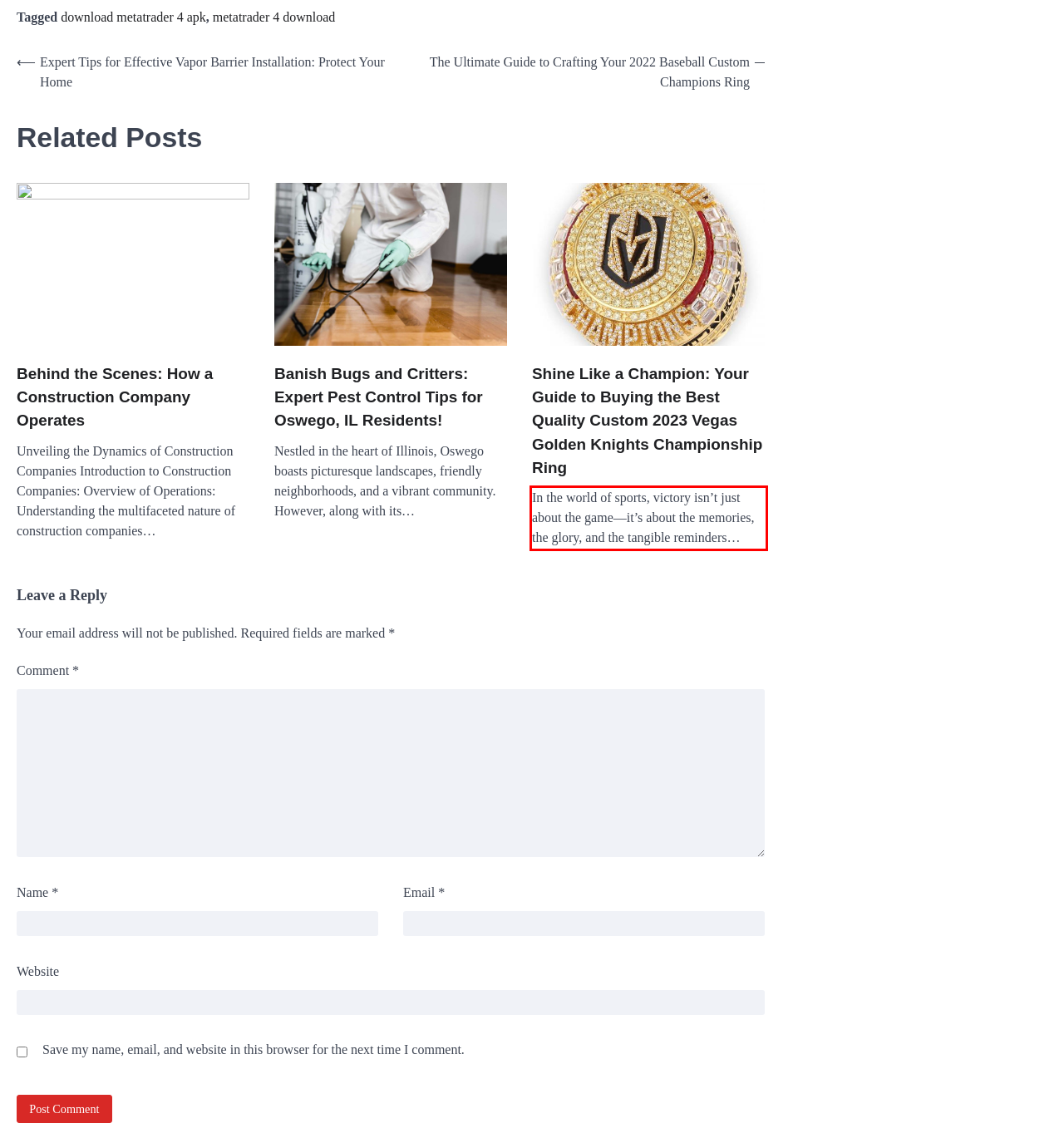Analyze the webpage screenshot and use OCR to recognize the text content in the red bounding box.

In the world of sports, victory isn’t just about the game—it’s about the memories, the glory, and the tangible reminders…